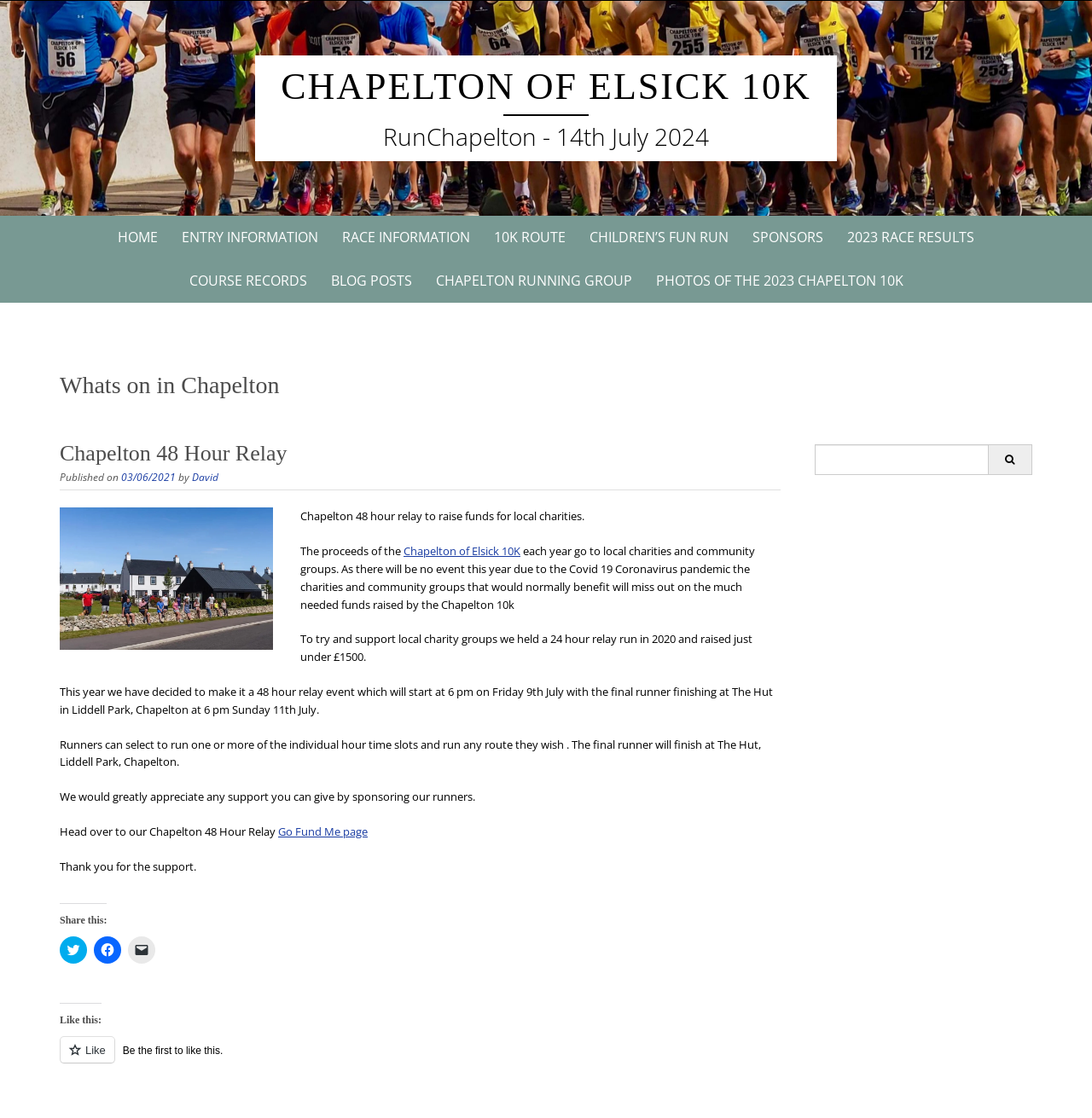Identify the main title of the webpage and generate its text content.

CHAPELTON OF ELSICK 10K